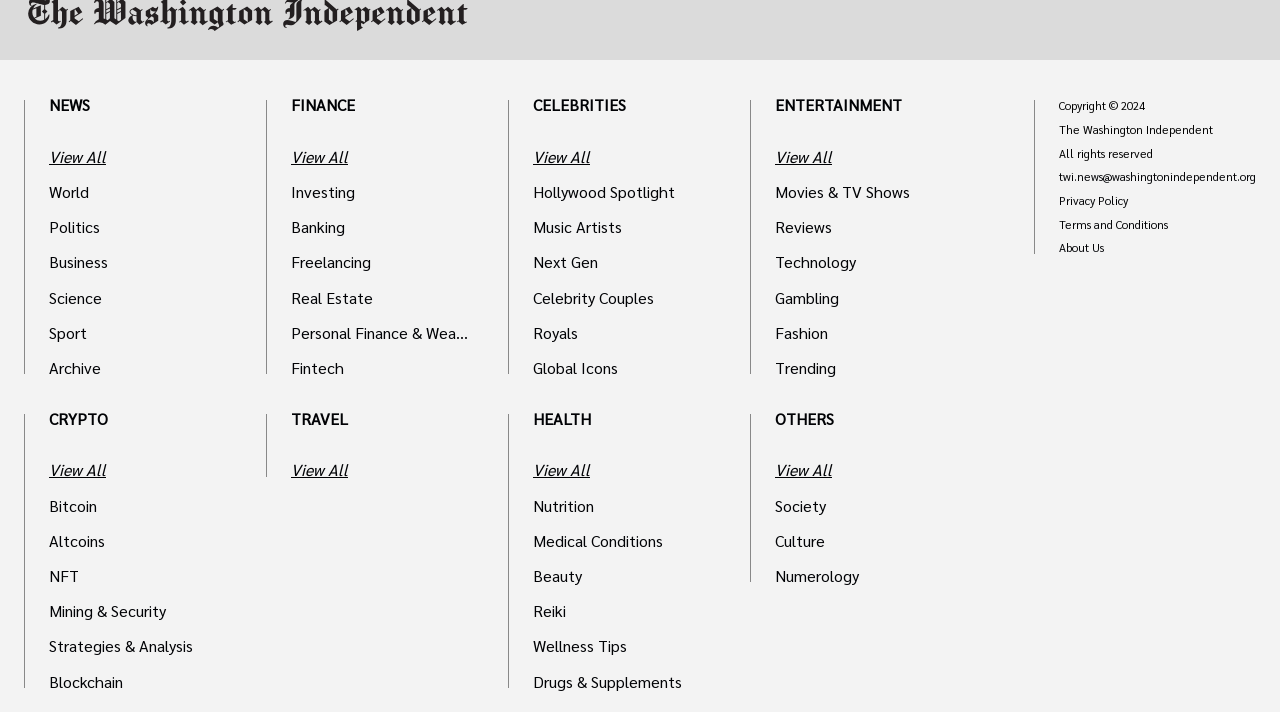What is the copyright year mentioned on the webpage?
Using the image, provide a detailed and thorough answer to the question.

The copyright year mentioned on the webpage is 2024, which is indicated by the text 'Copyright © 2024' on the bottom right side of the webpage.